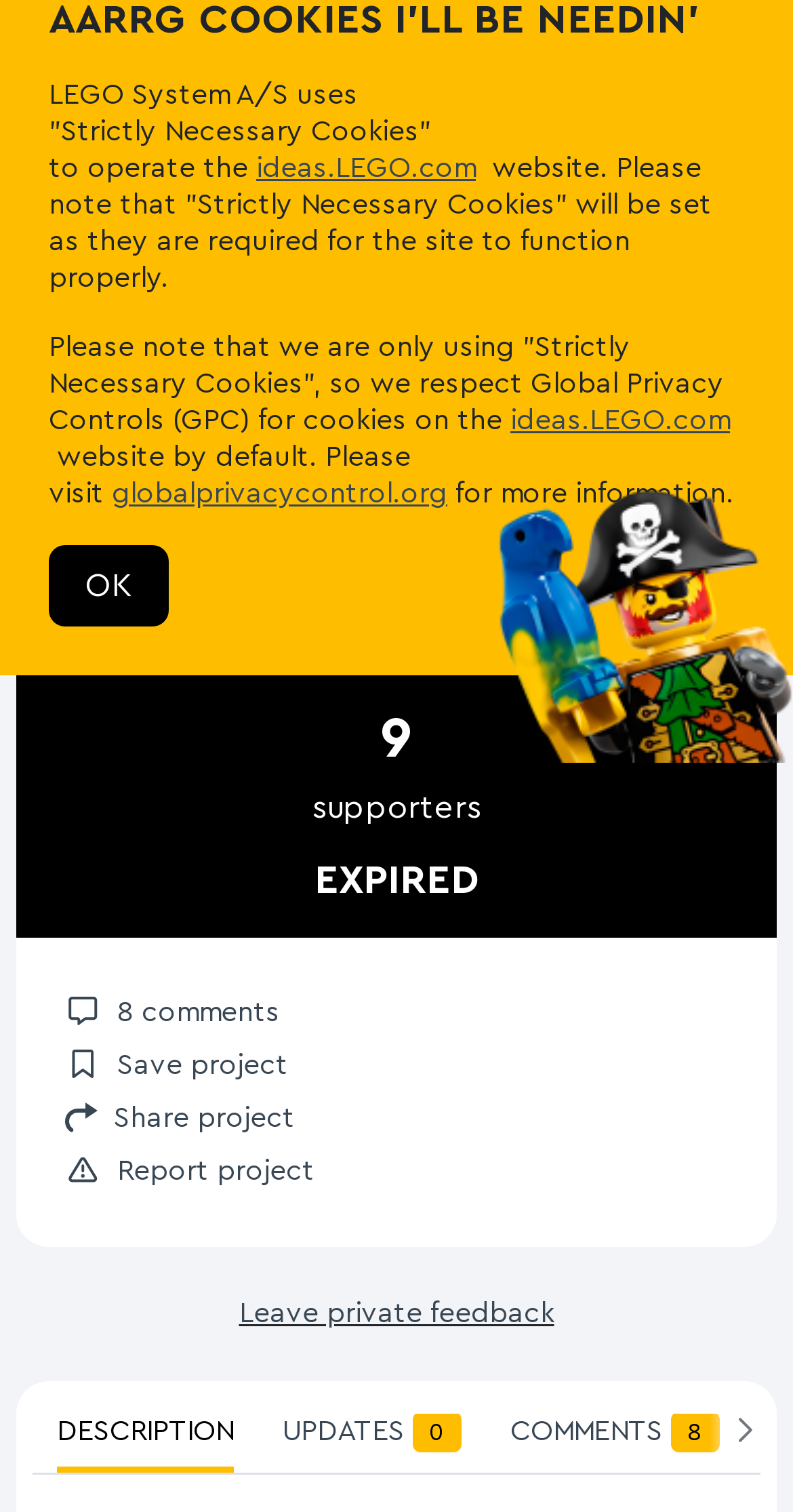Bounding box coordinates should be in the format (top-left x, top-left y, bottom-right x, bottom-right y) and all values should be floating point numbers between 0 and 1. Determine the bounding box coordinate for the UI element described as: Share project

[0.082, 0.728, 0.918, 0.752]